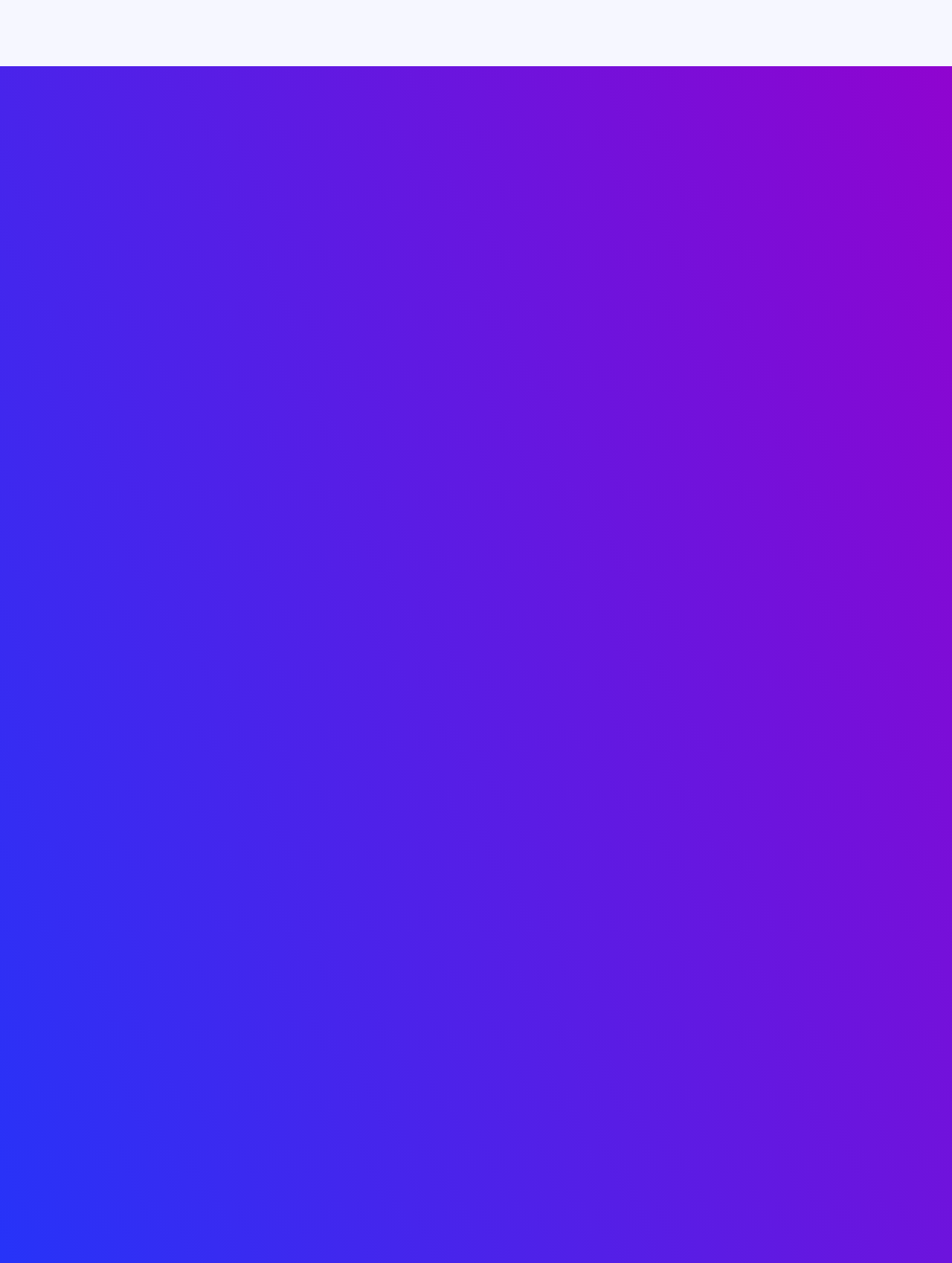Based on the element description About us, identify the bounding box coordinates for the UI element. The coordinates should be in the format (top-left x, top-left y, bottom-right x, bottom-right y) and within the 0 to 1 range.

[0.341, 0.884, 0.388, 0.893]